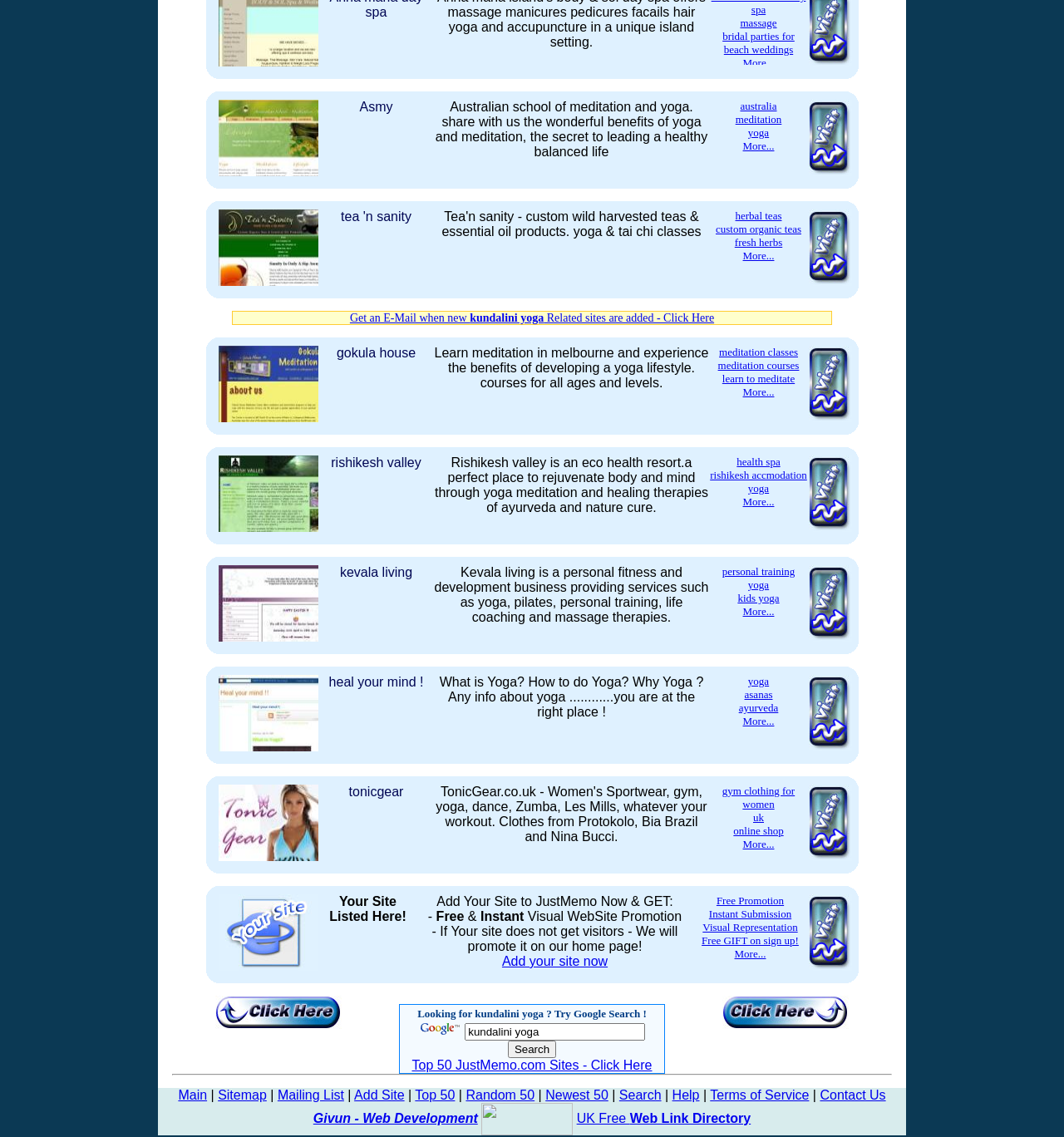What is the name of the day spa? Examine the screenshot and reply using just one word or a brief phrase.

Anna maria day spa